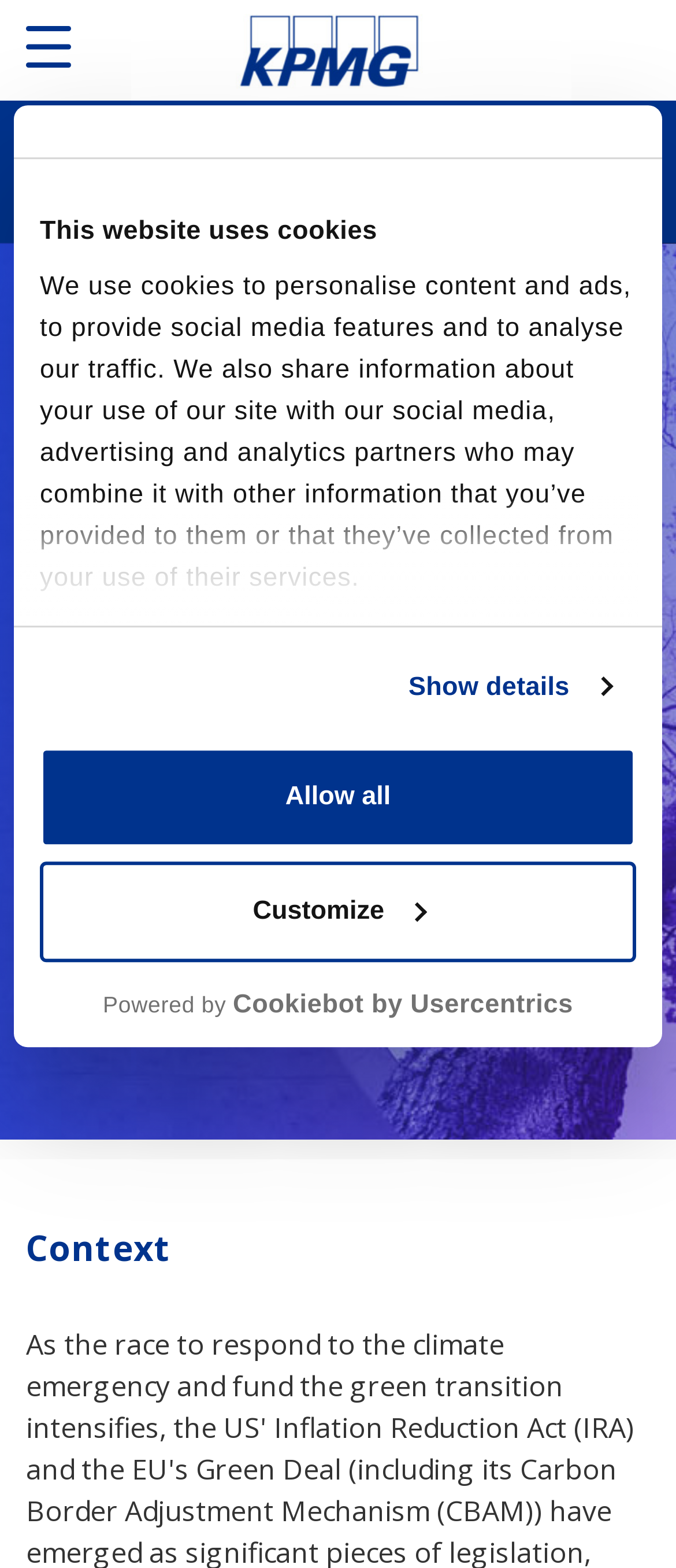What is the section title below the virtual roundtable title?
Using the information from the image, provide a comprehensive answer to the question.

I found the section title below the virtual roundtable title by looking at the text 'Context' which is located at the coordinates [0.038, 0.782, 0.962, 0.811]. This text is a heading element and is part of the main content of the webpage.